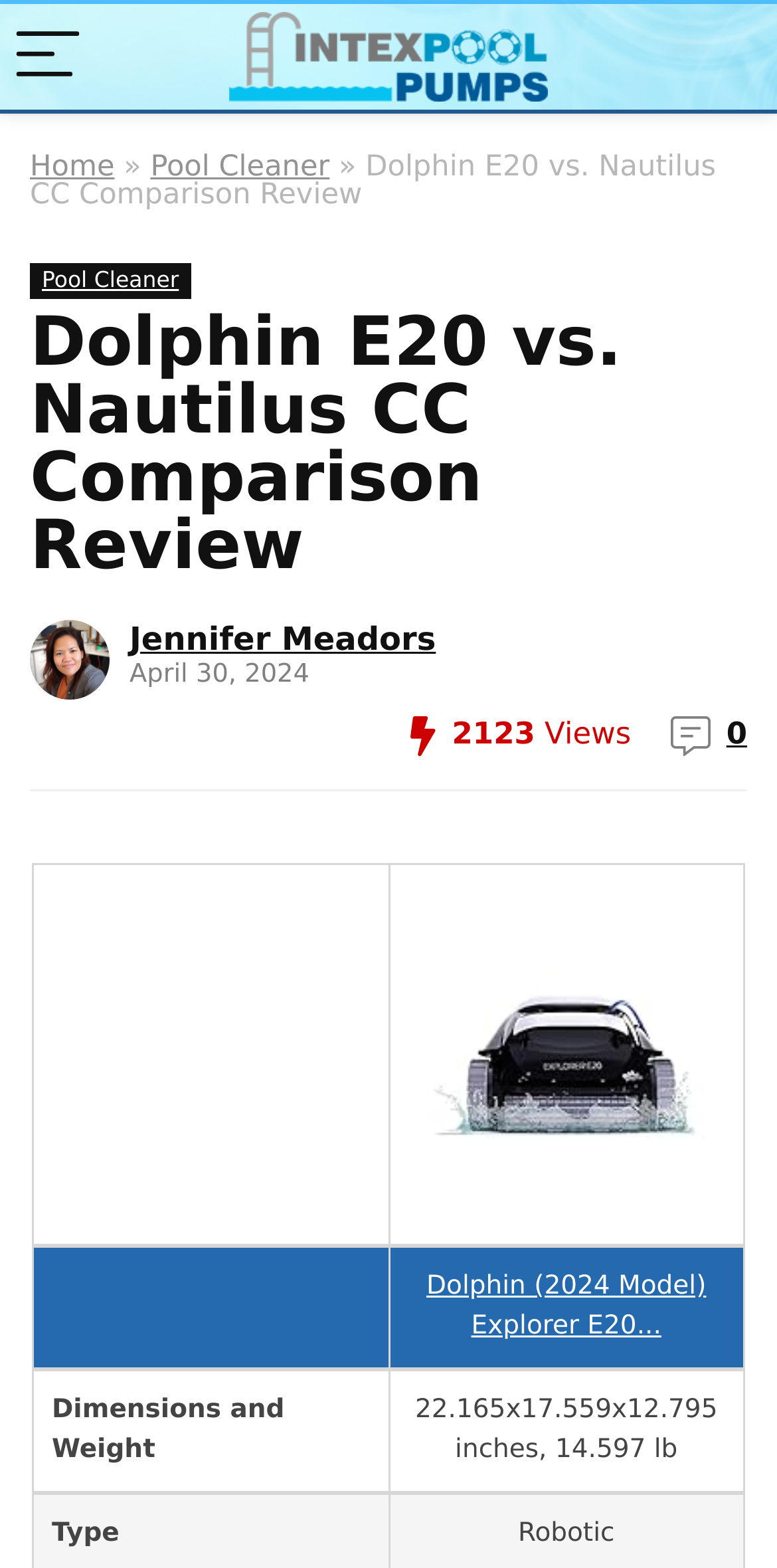Please respond to the question with a concise word or phrase:
What is the name of the author of this review?

Jennifer Meadors